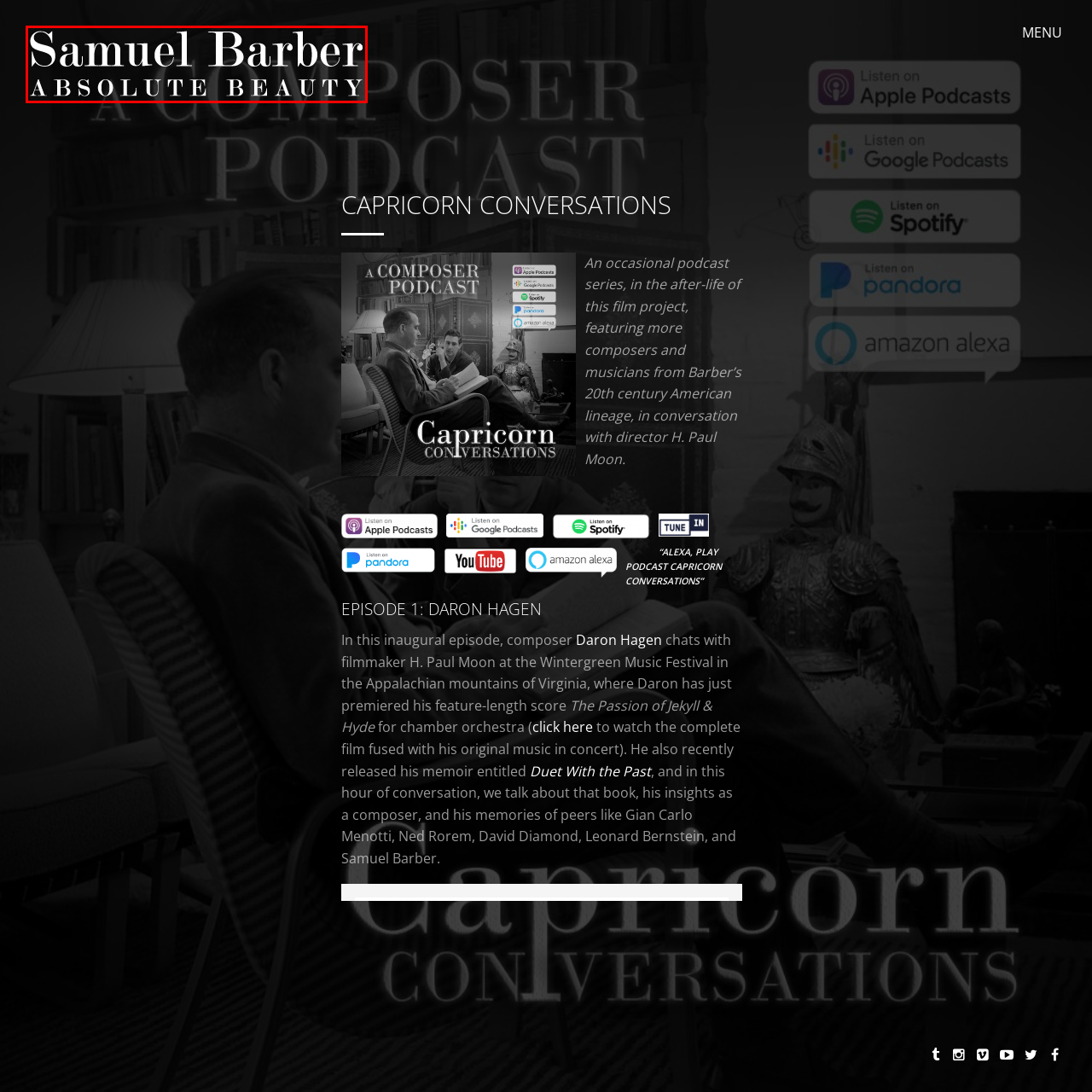What is the significance of the bold, elegant typography?
Please interpret the image highlighted by the red bounding box and offer a detailed explanation based on what you observe visually.

The caption states that the bold, elegant typography is used to emphasize the significance of the subject matter, which implies that its purpose is to capture the viewer's attention and draw them to the documentary film.